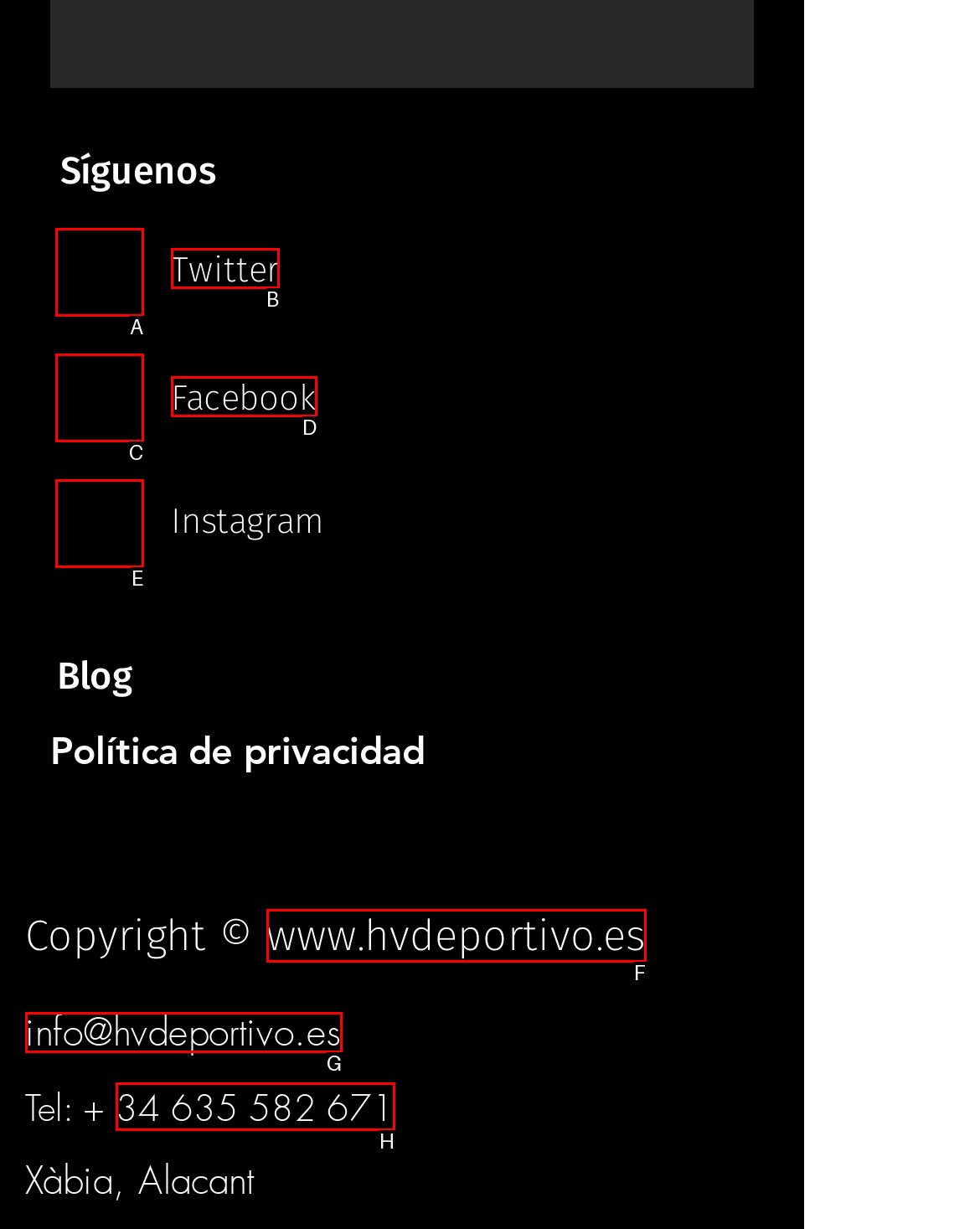Match the description: 34 635 582 671 to the appropriate HTML element. Respond with the letter of your selected option.

H